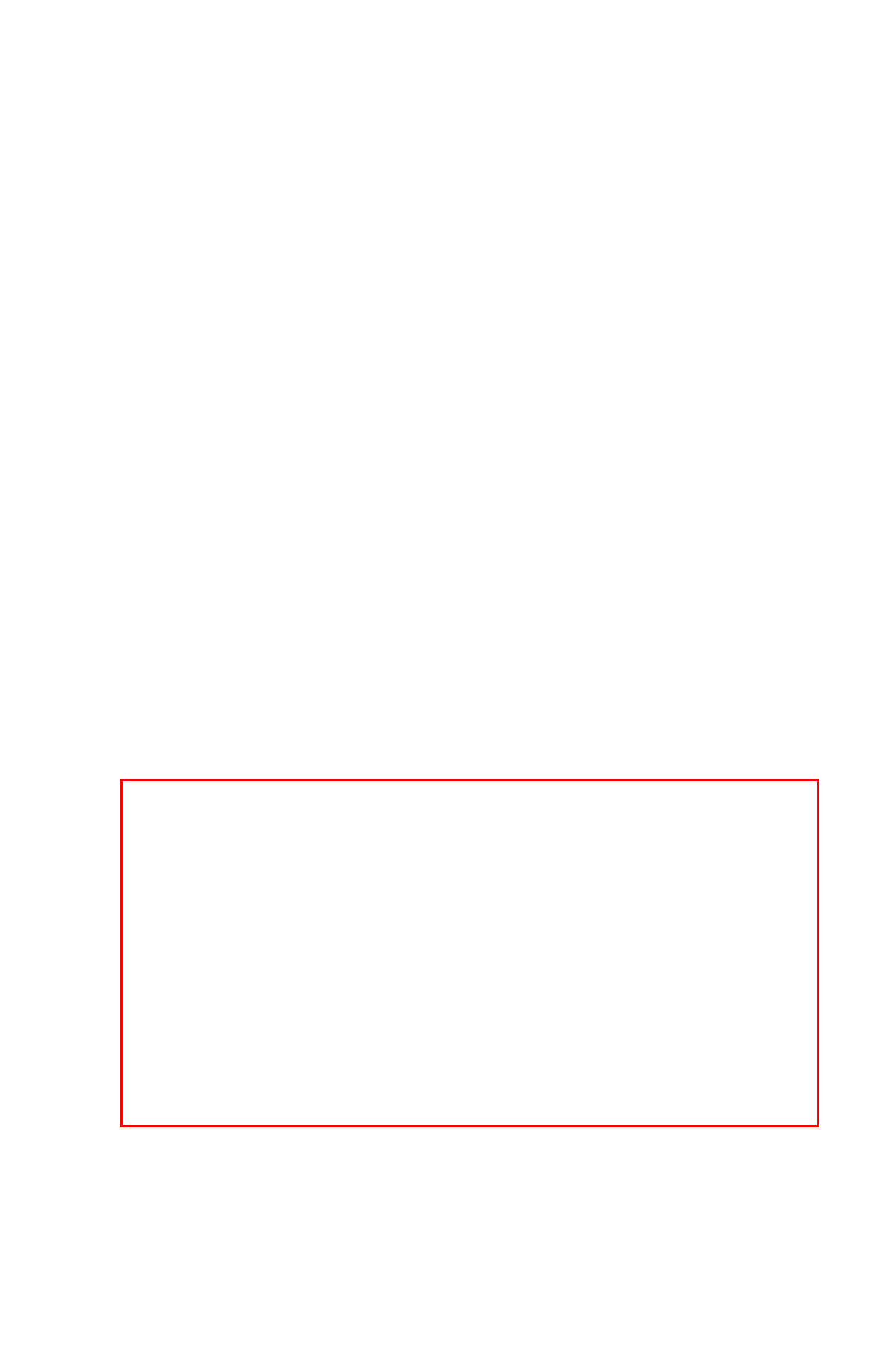In the screenshot of the webpage, find the red bounding box and perform OCR to obtain the text content restricted within this red bounding box.

A further object is to provide a construction of a razor blade by means of which a sliding movement of the blade over the skin will cause a relative transverse movement of the skin and consequently of the hairs with respect to the blade.